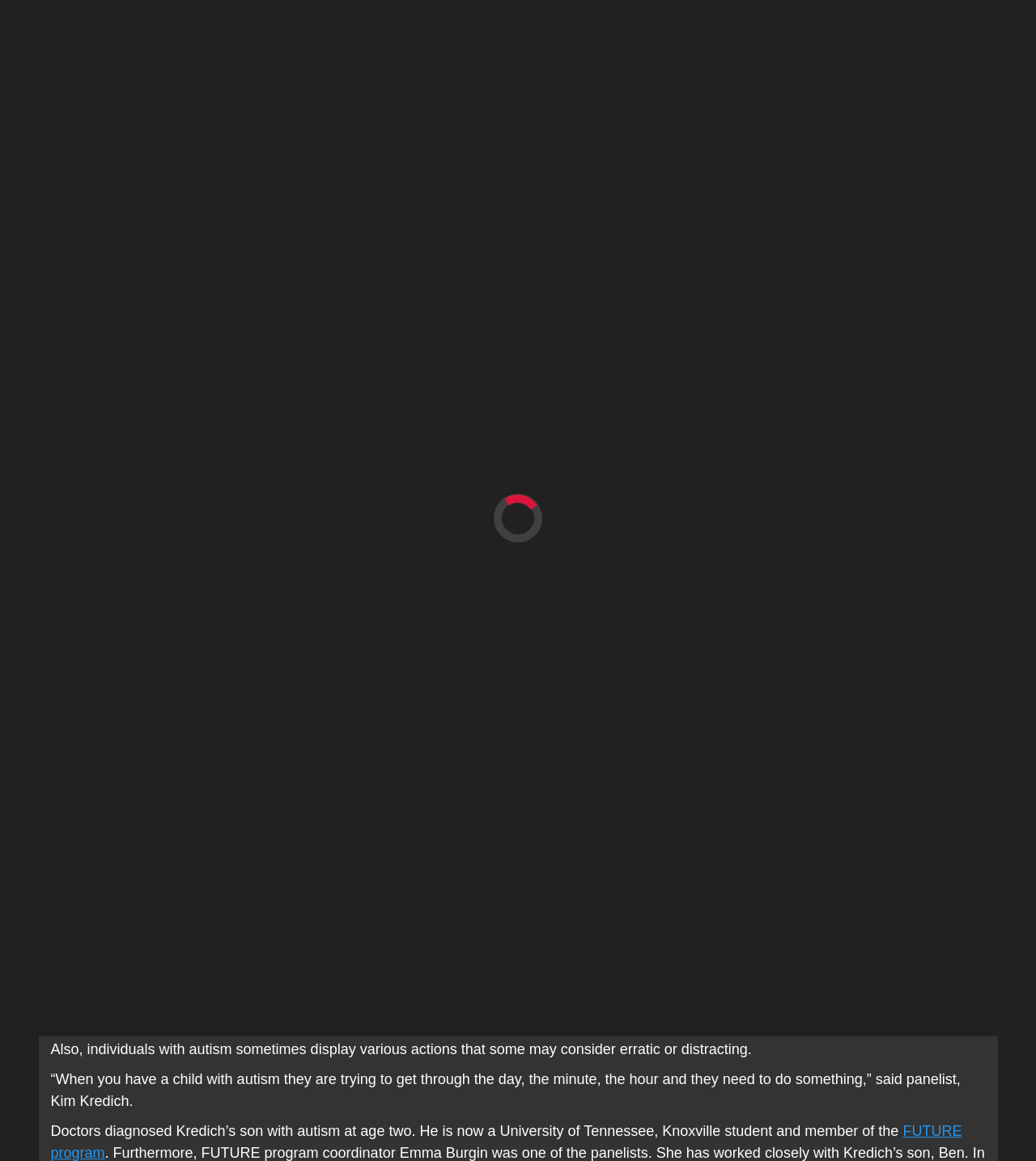Given the webpage screenshot and the description, determine the bounding box coordinates (top-left x, top-left y, bottom-right x, bottom-right y) that define the location of the UI element matching this description: alt="Facebook" title="Facebook"

[0.82, 0.021, 0.852, 0.049]